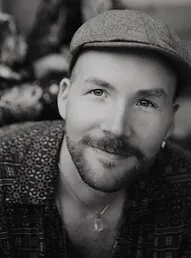Generate a detailed narrative of the image.

The image features a portrait of a man with a warm smile, exuding a sense of approachability and friendliness. He is wearing a stylish grey cap and a patterned shirt, reflecting a creative and artistic vibe. The backdrop is softly blurred, enhancing the focus on his expression. This image is associated with Georg Stuby, a speaker at the 3PUK Conference, where he is known for guiding individuals in discovering their authentic selves and fostering inner peace through creative mediums like music and transformative conversations. Such portraits often capture the essence of the individual, inviting viewers to connect with his insights and experiences.